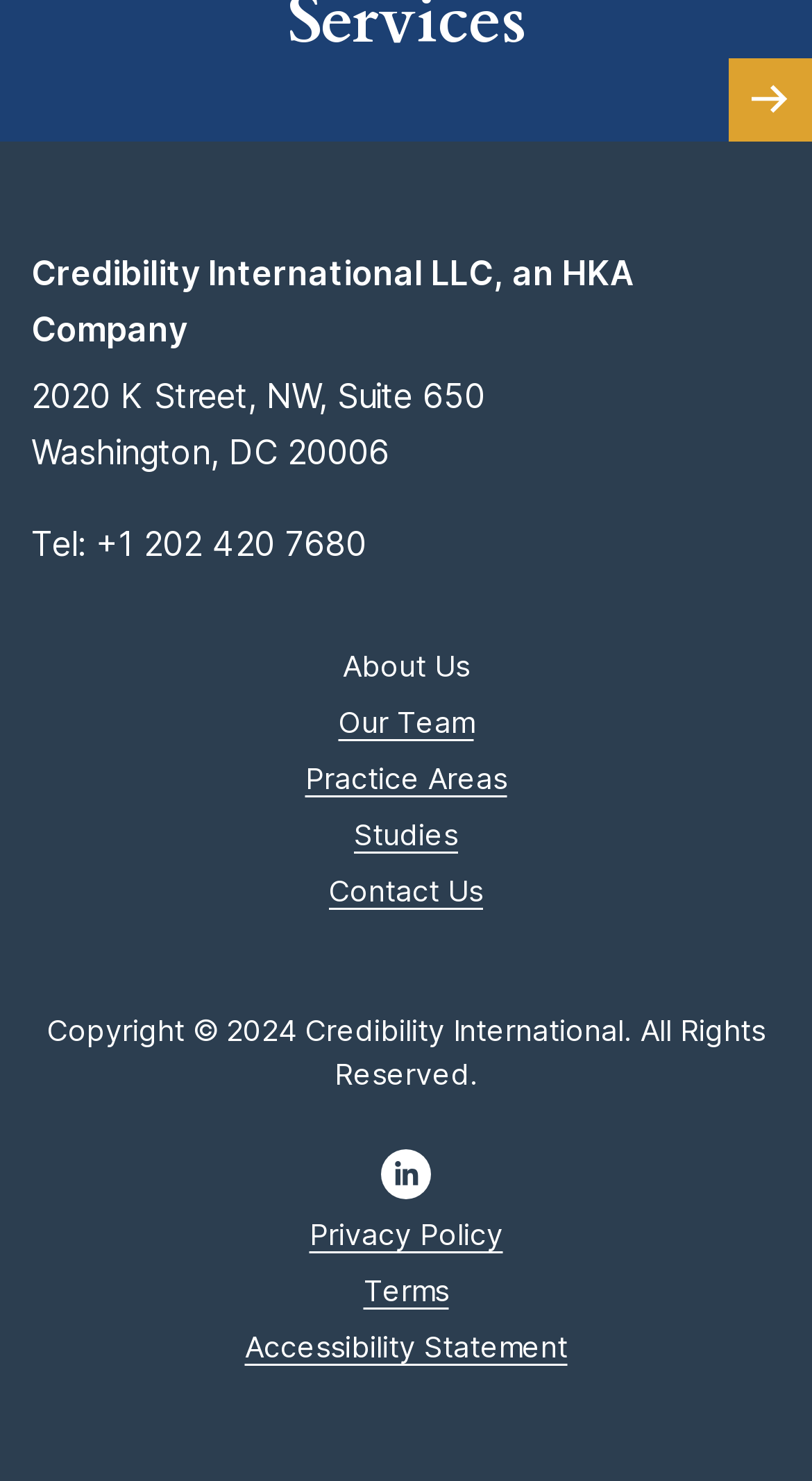Provide the bounding box coordinates in the format (top-left x, top-left y, bottom-right x, bottom-right y). All values are floating point numbers between 0 and 1. Determine the bounding box coordinate of the UI element described as: Terms

[0.038, 0.852, 0.962, 0.89]